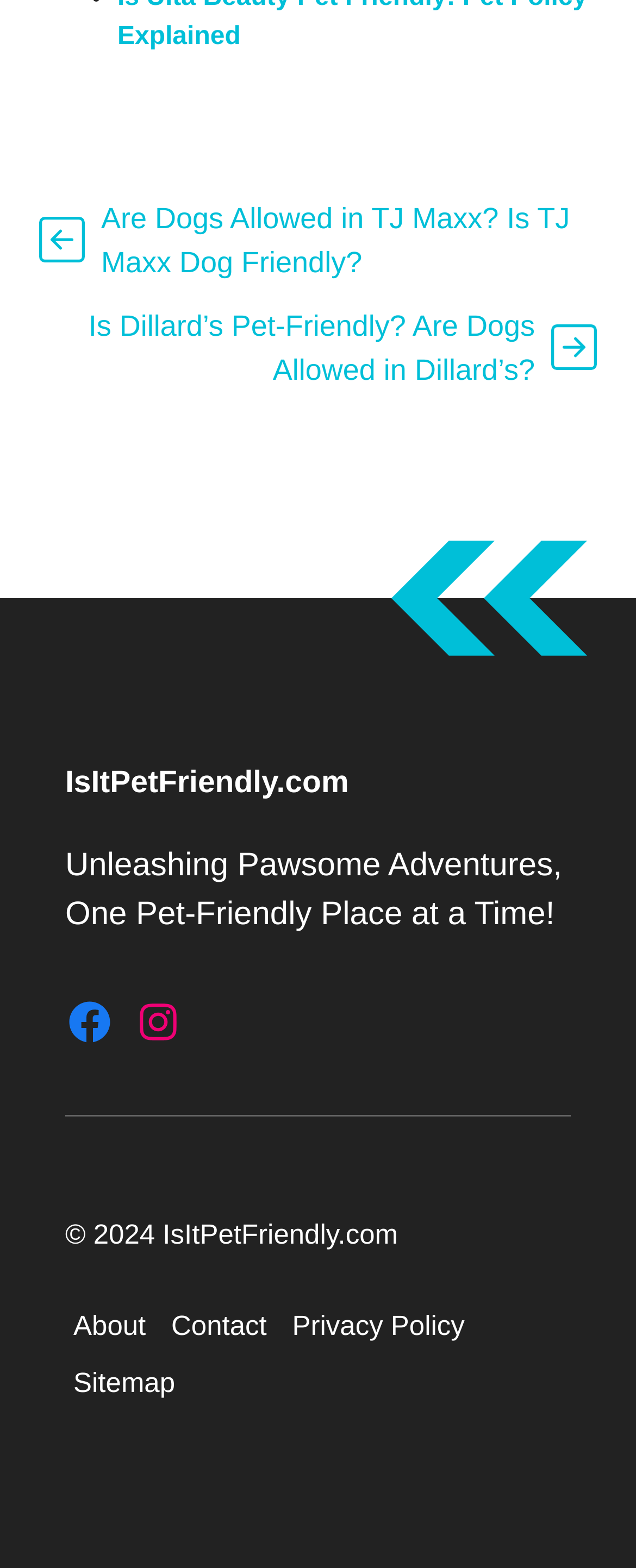Extract the bounding box coordinates for the described element: "Sitemap". The coordinates should be represented as four float numbers between 0 and 1: [left, top, right, bottom].

[0.103, 0.864, 0.288, 0.901]